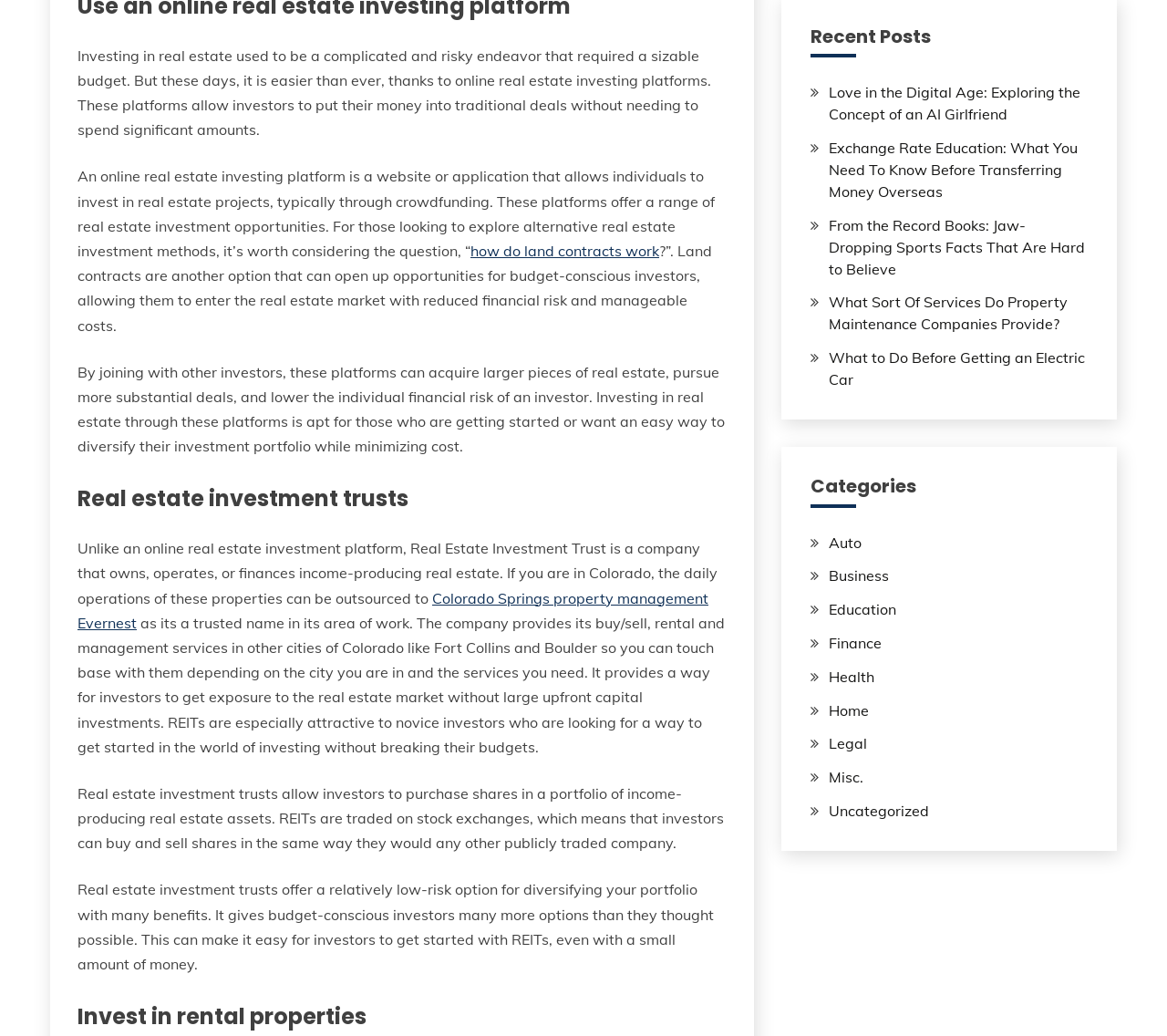Utilize the information from the image to answer the question in detail:
What is the main topic of this webpage?

Based on the content of the webpage, it appears that the main topic is real estate investing, as it discusses various ways to invest in real estate, including online platforms, real estate investment trusts, and rental properties.